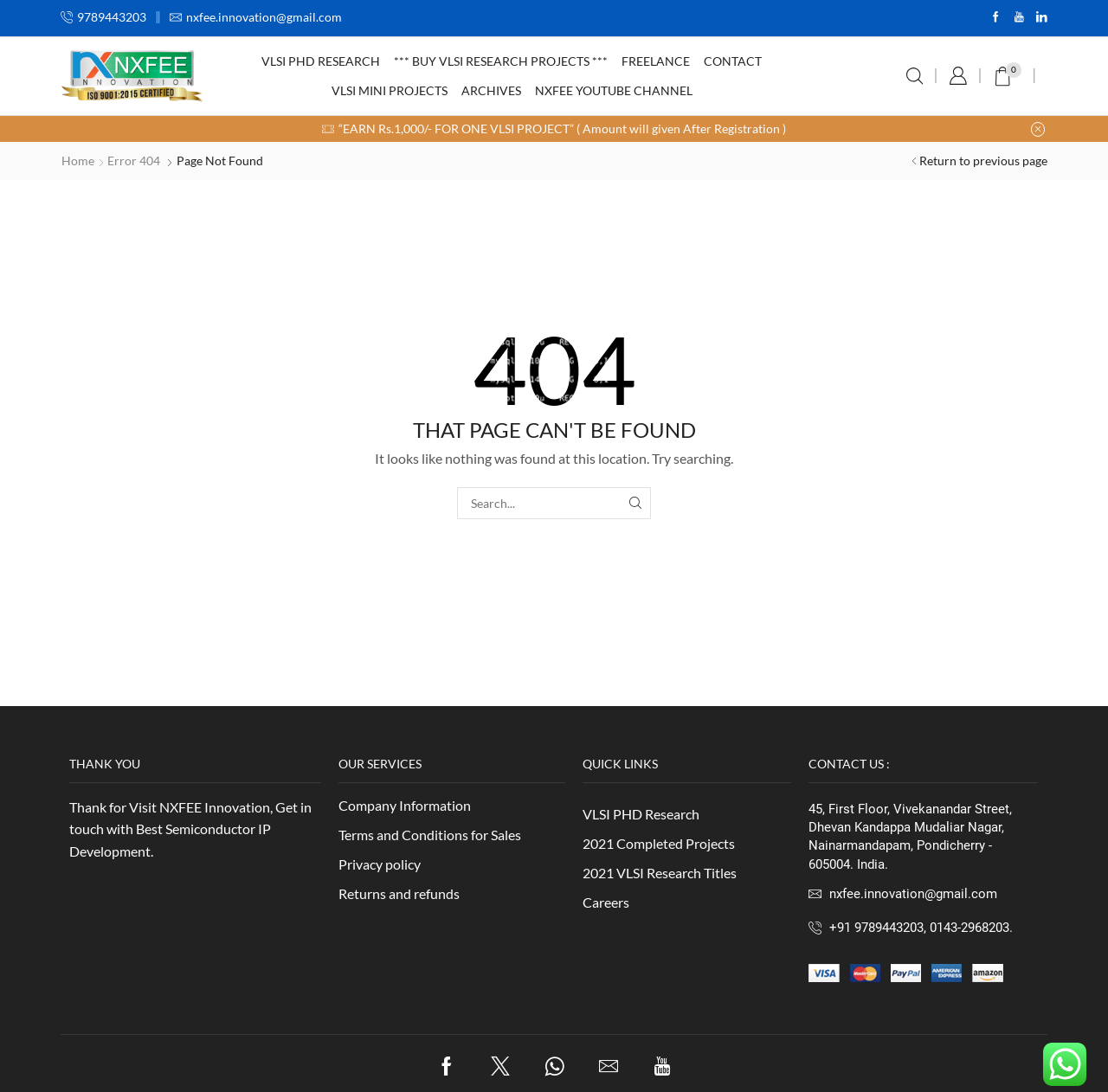Create a detailed summary of the webpage's content and design.

This webpage appears to be a 404 error page from Nxfee Innovation. At the top, there is a logo image and a text "9789443203" followed by an email address "nxfee.innovation@gmail.com". Below these, there are three social media links: Facebook, Youtube, and Linkedin.

The main content of the page is divided into sections. The first section has a heading "Page Not Found" and a subheading "404". Below this, there is a message "THAT PAGE CAN'T BE FOUND" and a paragraph of text "It looks like nothing was found at this location. Try searching." There is also a search bar with a textbox and a search button.

The next section has a heading "THANK YOU" and a paragraph of text thanking the visitor for visiting Nxfee Innovation. Below this, there are three sections: "OUR SERVICES", "QUICK LINKS", and "CONTACT US". The "OUR SERVICES" section has four links to company information, terms and conditions, privacy policy, and returns and refunds. The "QUICK LINKS" section has four links to VLSI PHD Research, completed projects, research titles, and careers. The "CONTACT US" section has the company's address, email, and phone number.

At the bottom of the page, there are social media links again, including Facebook, Twitter, Whatsapp, Email, and Youtube. There is also a small image at the bottom right corner of the page.